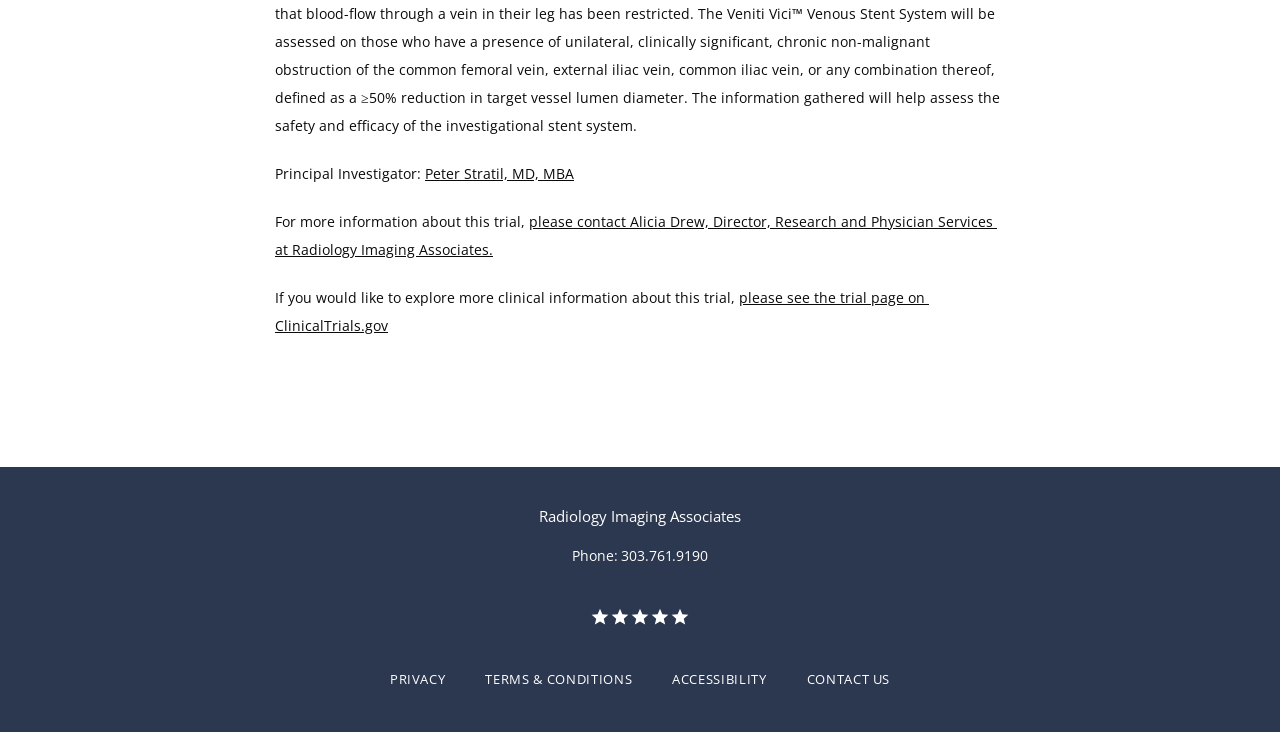Answer the following in one word or a short phrase: 
What is the phone number to contact for more information?

303.761.9190